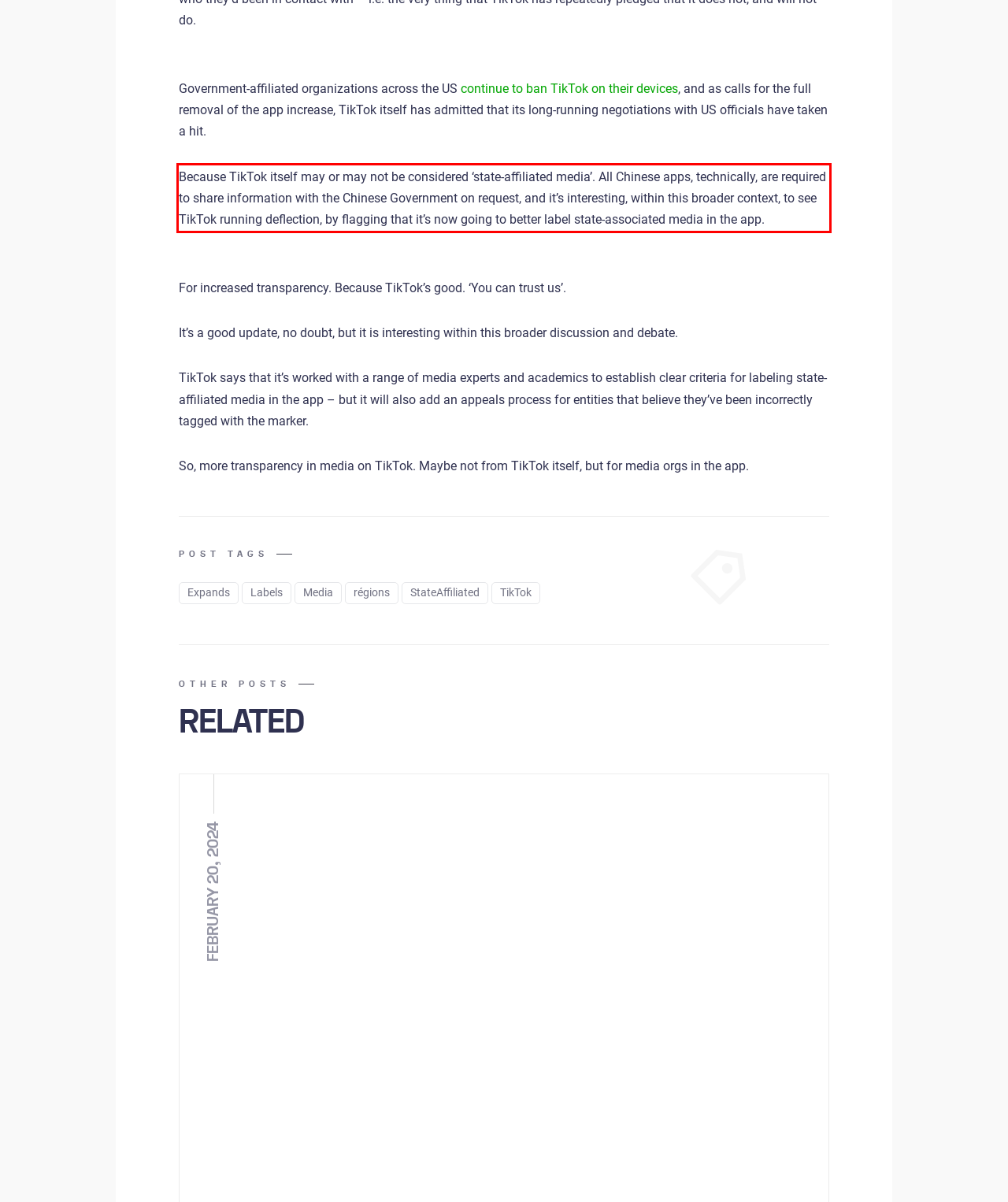With the provided screenshot of a webpage, locate the red bounding box and perform OCR to extract the text content inside it.

Because TikTok itself may or may not be considered ‘state-affiliated media’. All Chinese apps, technically, are required to share information with the Chinese Government on request, and it’s interesting, within this broader context, to see TikTok running deflection, by flagging that it’s now going to better label state-associated media in the app.